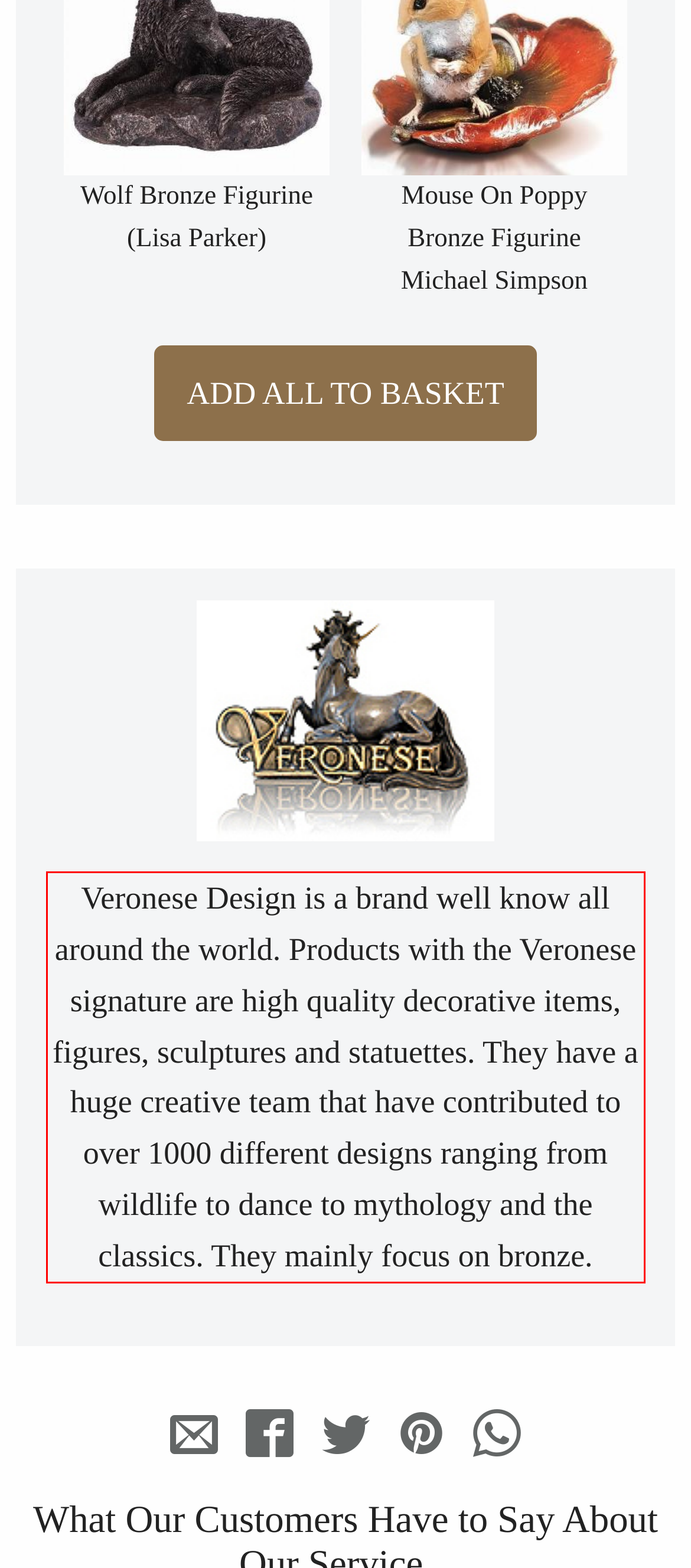In the screenshot of the webpage, find the red bounding box and perform OCR to obtain the text content restricted within this red bounding box.

Veronese Design is a brand well know all around the world. Products with the Veronese signature are high quality decorative items, figures, sculptures and statuettes. They have a huge creative team that have contributed to over 1000 different designs ranging from wildlife to dance to mythology and the classics. They mainly focus on bronze.